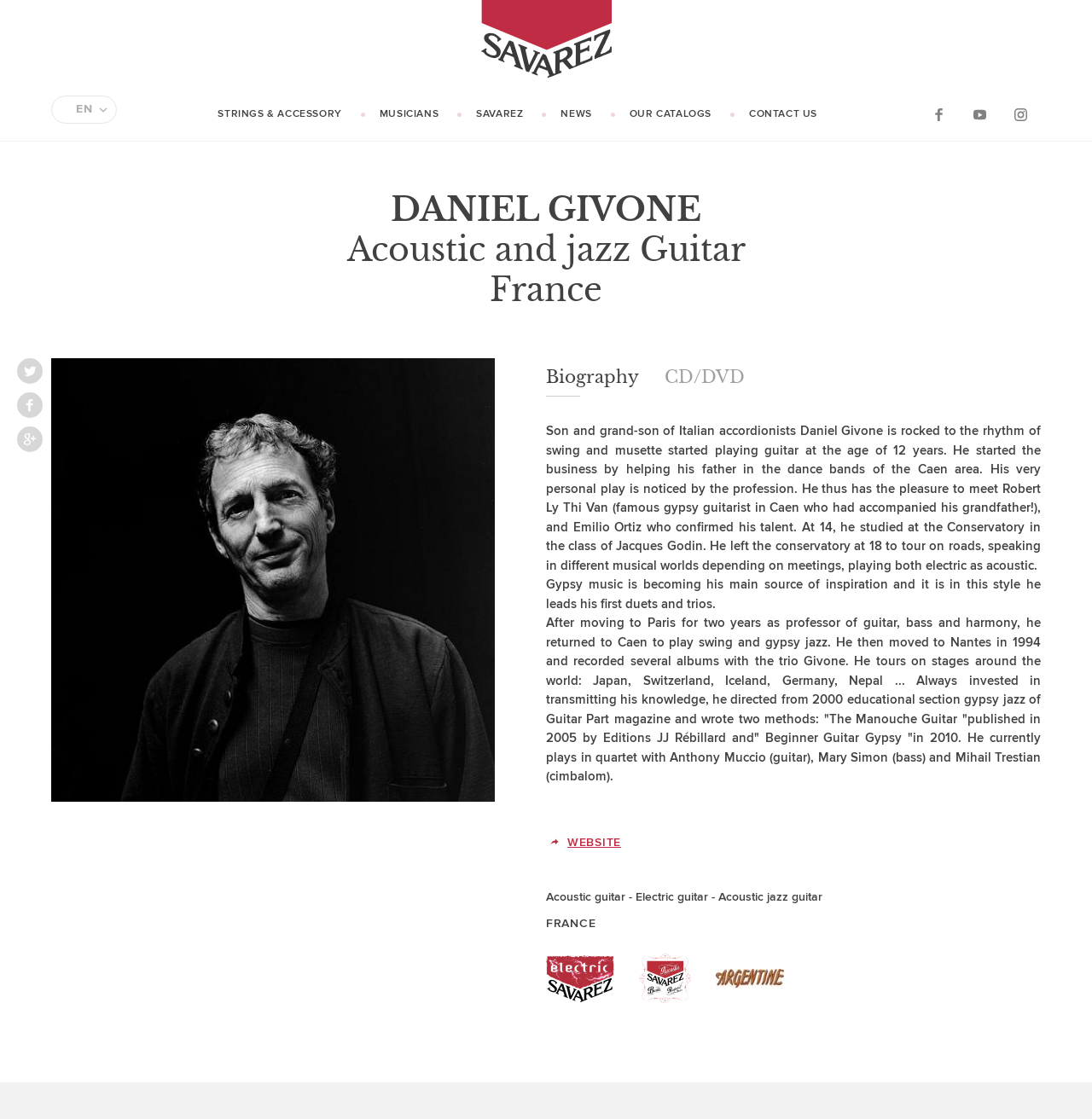Select the bounding box coordinates of the element I need to click to carry out the following instruction: "Click on the SAVAREZ link".

[0.44, 0.0, 0.56, 0.07]